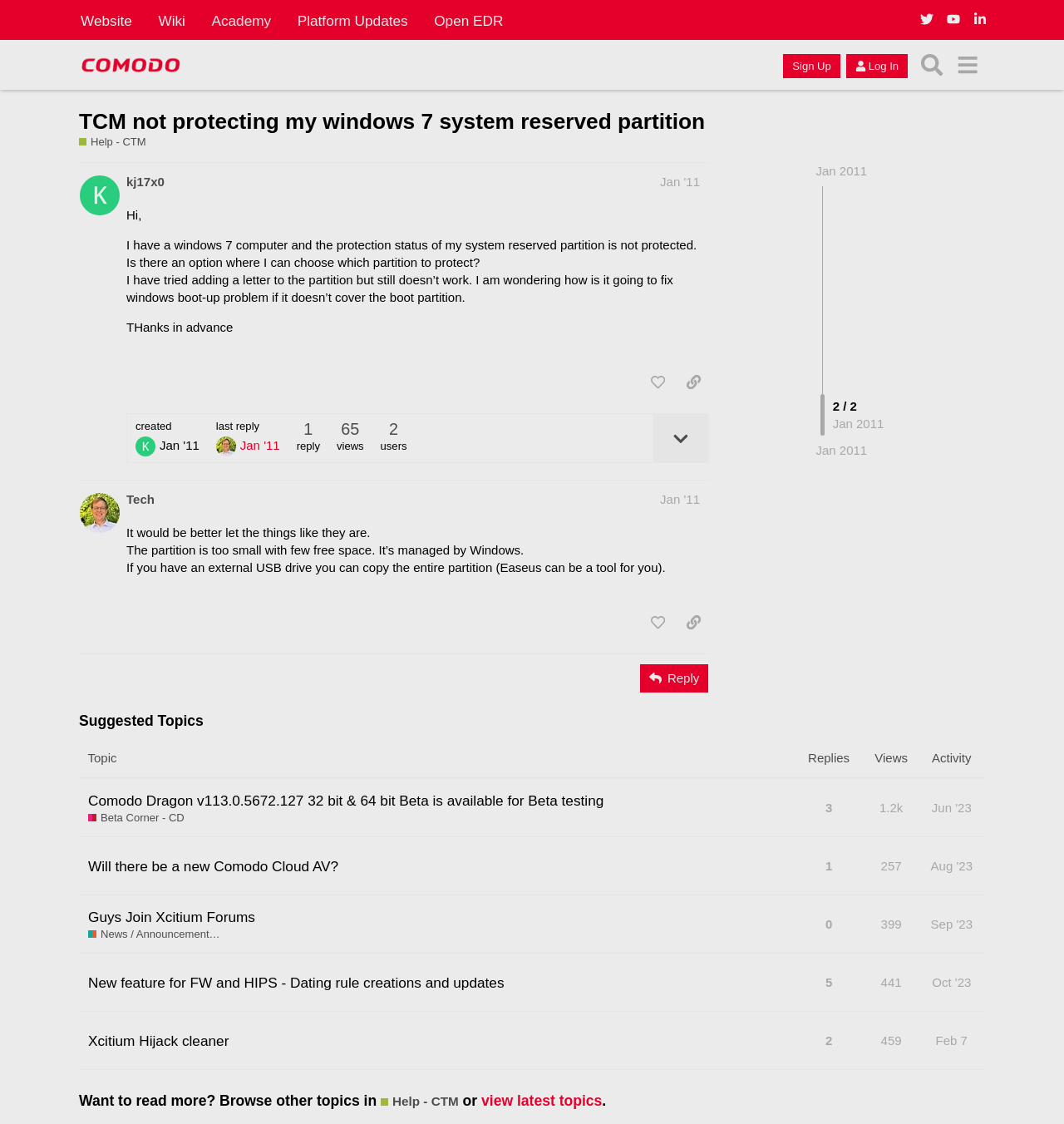Answer the question below in one word or phrase:
What is the role of the button with the text 'Sign Up'?

Sign Up